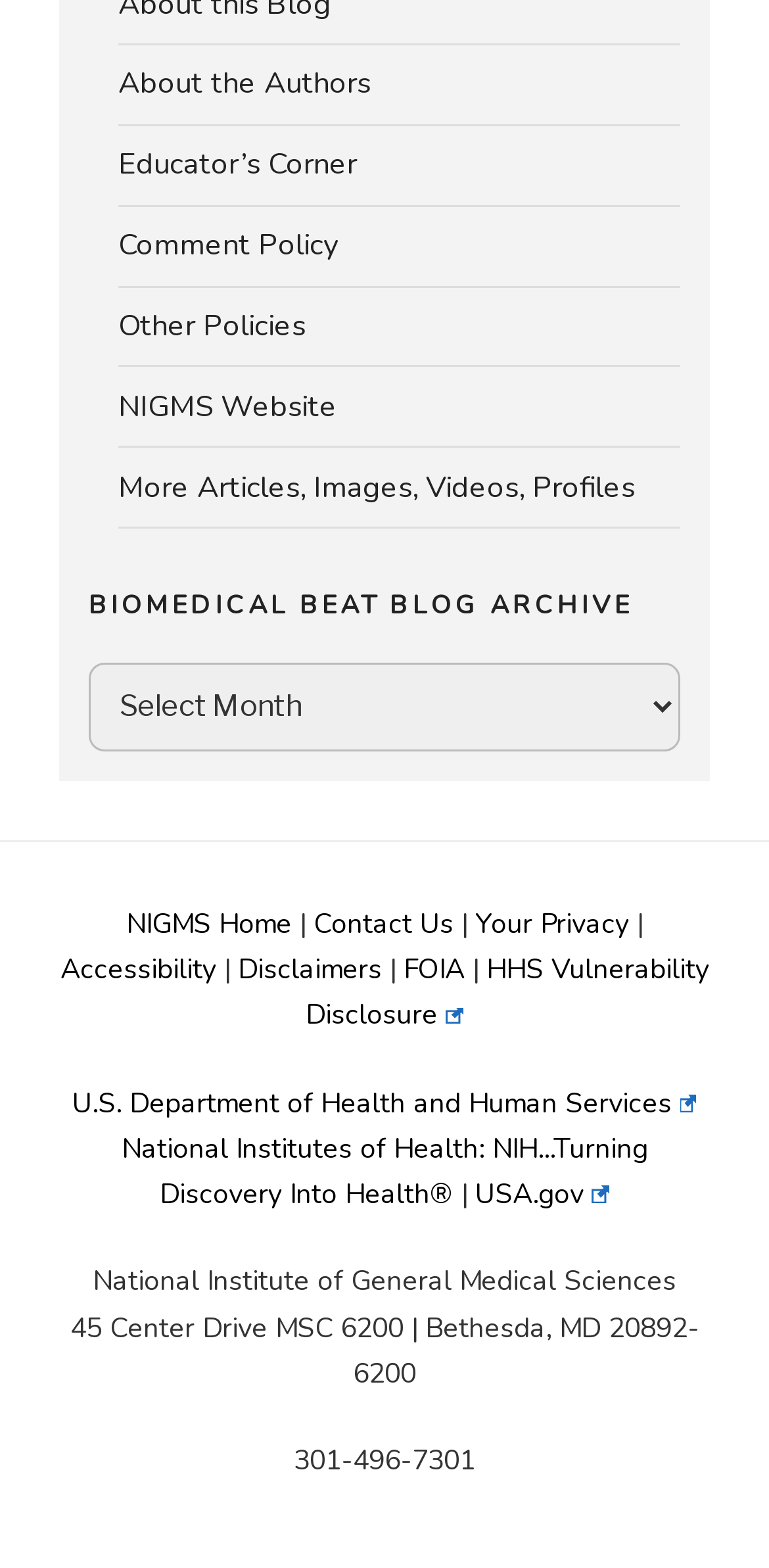Could you provide the bounding box coordinates for the portion of the screen to click to complete this instruction: "Contact Us"?

[0.408, 0.577, 0.59, 0.601]